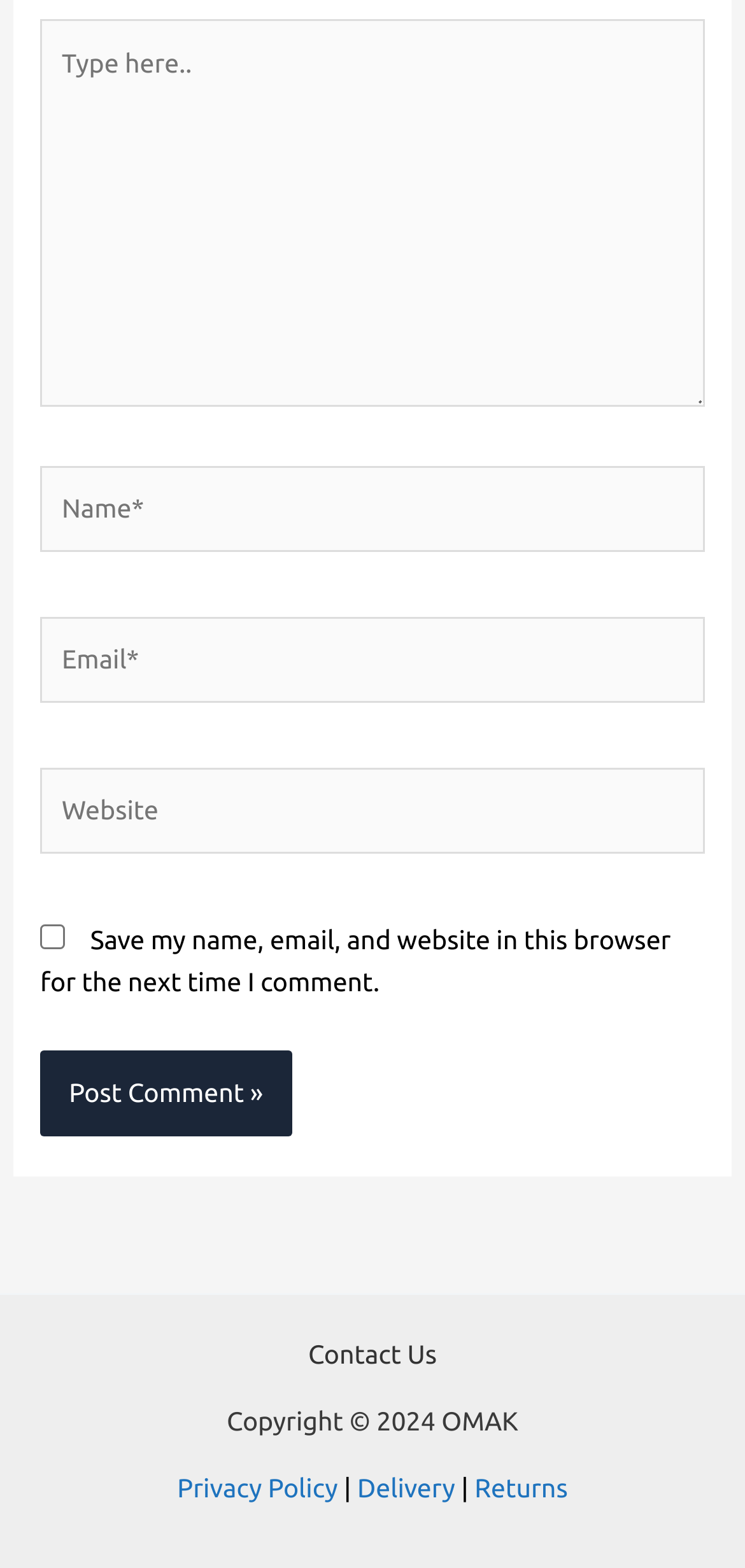Find the bounding box coordinates for the area you need to click to carry out the instruction: "Input your email". The coordinates should be four float numbers between 0 and 1, indicated as [left, top, right, bottom].

[0.054, 0.393, 0.946, 0.448]